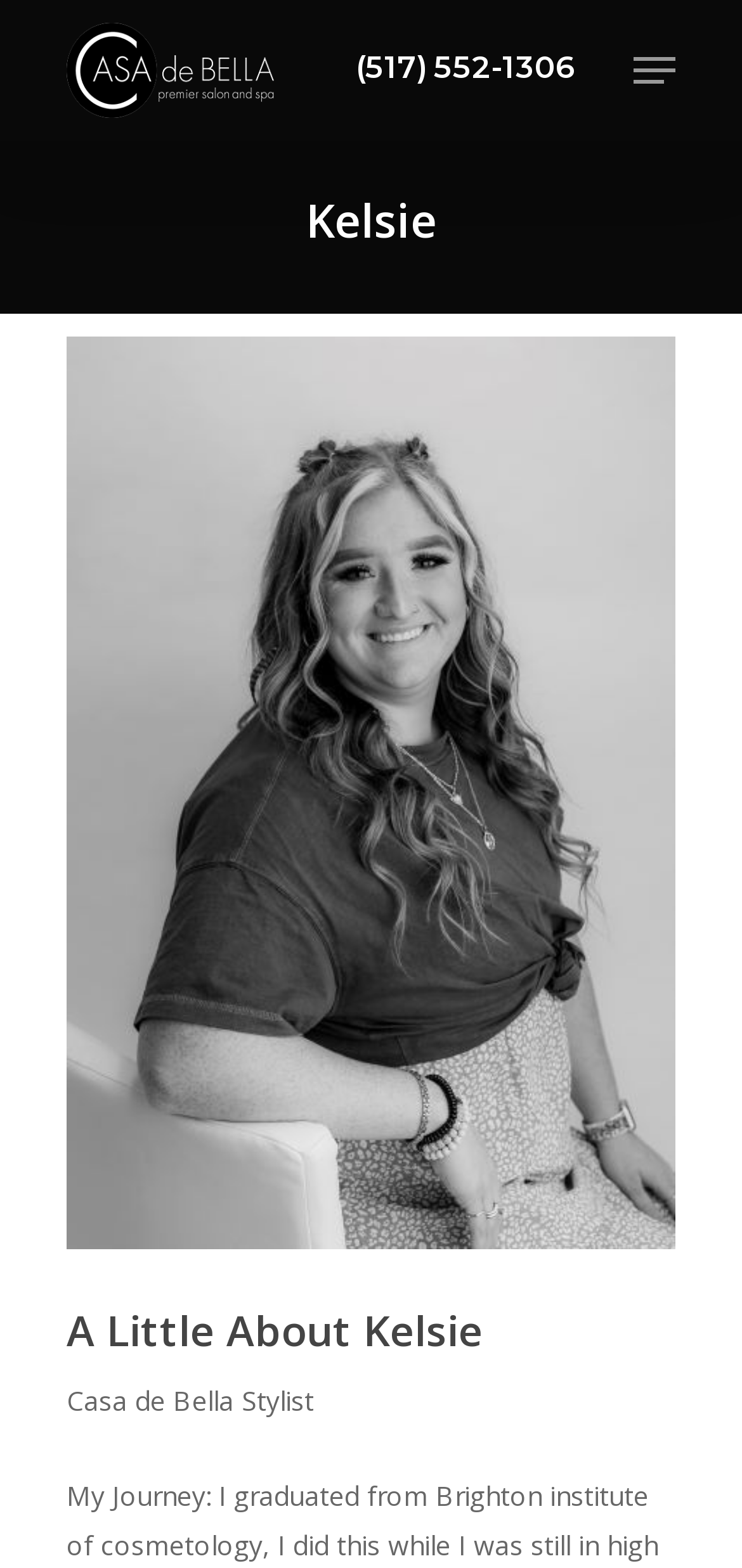Create a full and detailed caption for the entire webpage.

The webpage is about Kelsie, a stylist at Casa De Bella Salon And Spa. At the top left, there is a heading with the name "Kelsie". Below the heading, there is a link to the salon's name, accompanied by an image with the same name. 

On the top right, there is a complementary section that contains a phone number, "(517) 552-1306", which is a link. Next to the phone number, there is a navigation menu link, labeled as "Navigation Menu", which is not expanded.

Further down the page, there is a heading that says "A Little About Kelsie", which is followed by a static text that describes Kelsie as a "Casa de Bella Stylist".